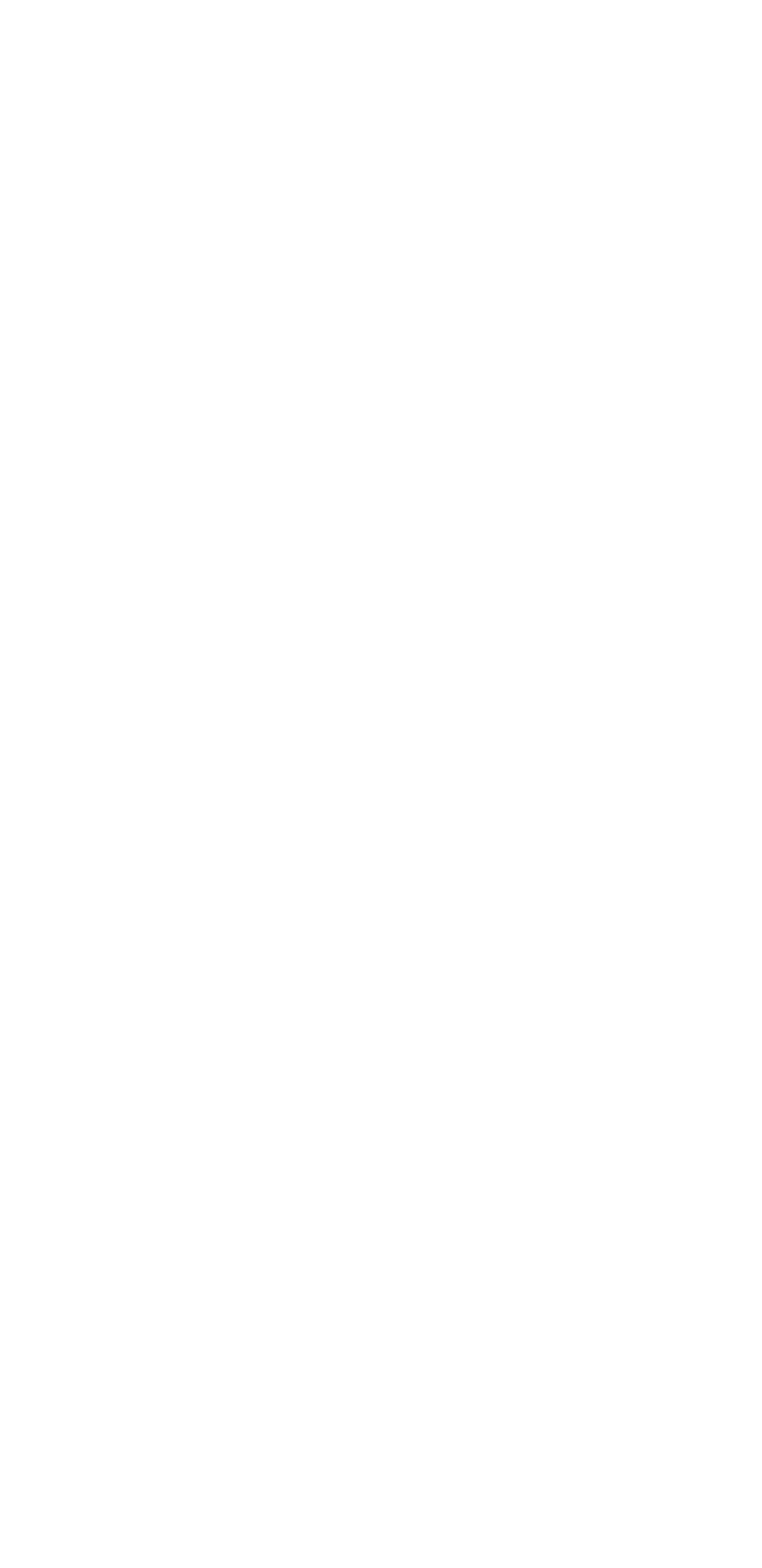Provide the bounding box coordinates of the UI element that matches the description: "aria-label="Black Instagram Icon"".

[0.397, 0.949, 0.487, 0.993]